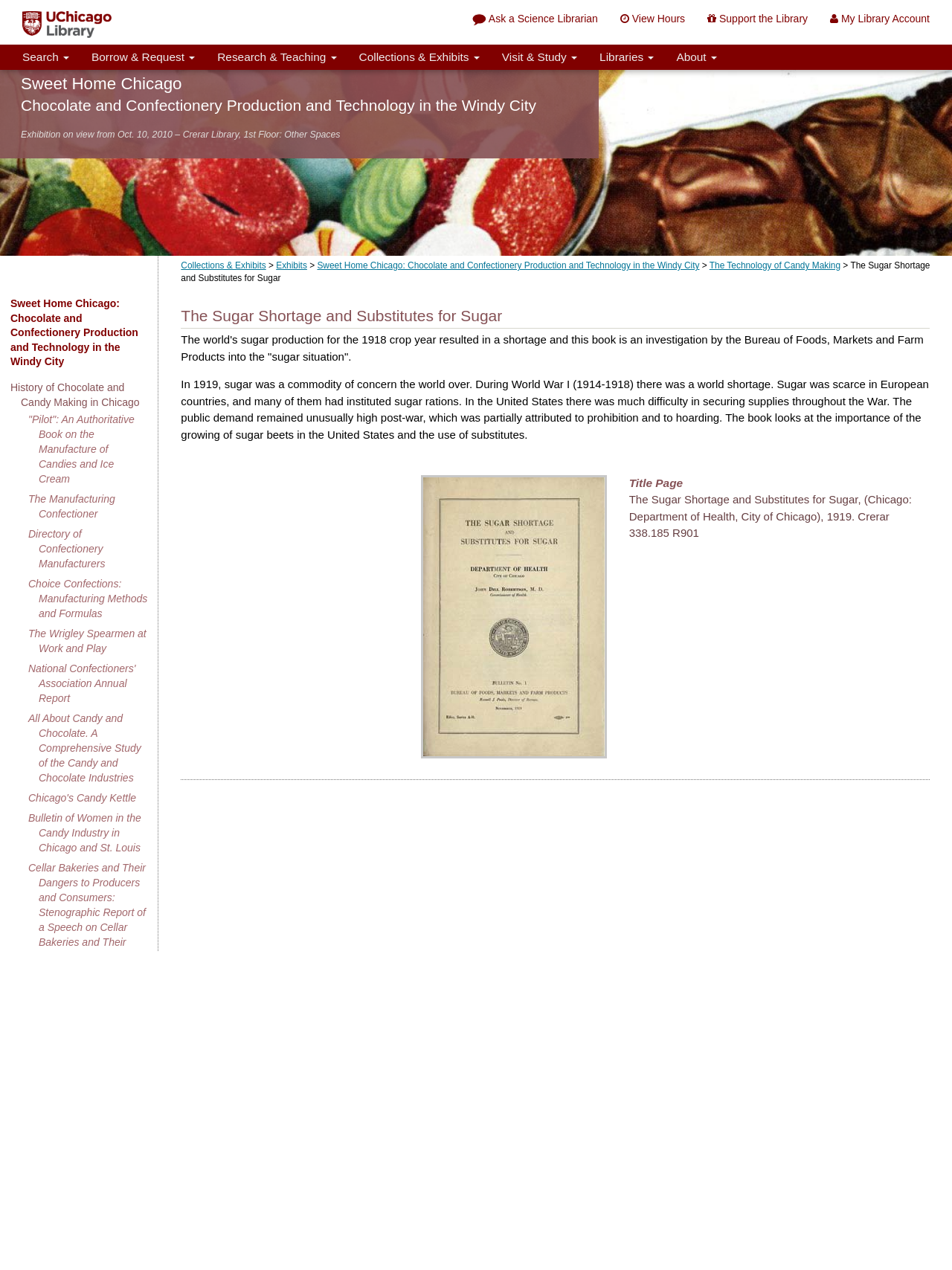What is the topic of the book described in the main content?
Answer the question with as much detail as you can, using the image as a reference.

I found the answer by reading the StaticText elements in the main content section, which describe a book about the sugar shortage and substitutes for sugar in the context of World War I.